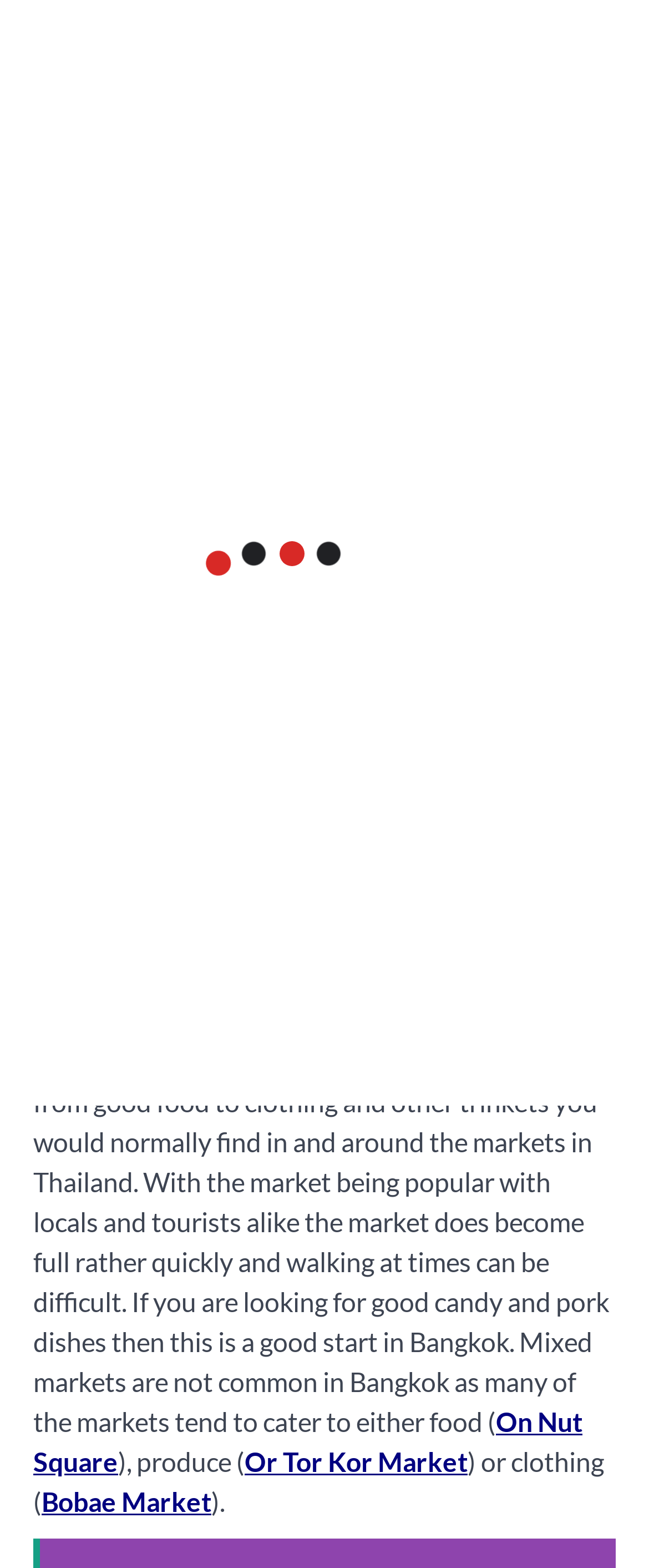Identify and extract the main heading from the webpage.

Lalai Sap Market